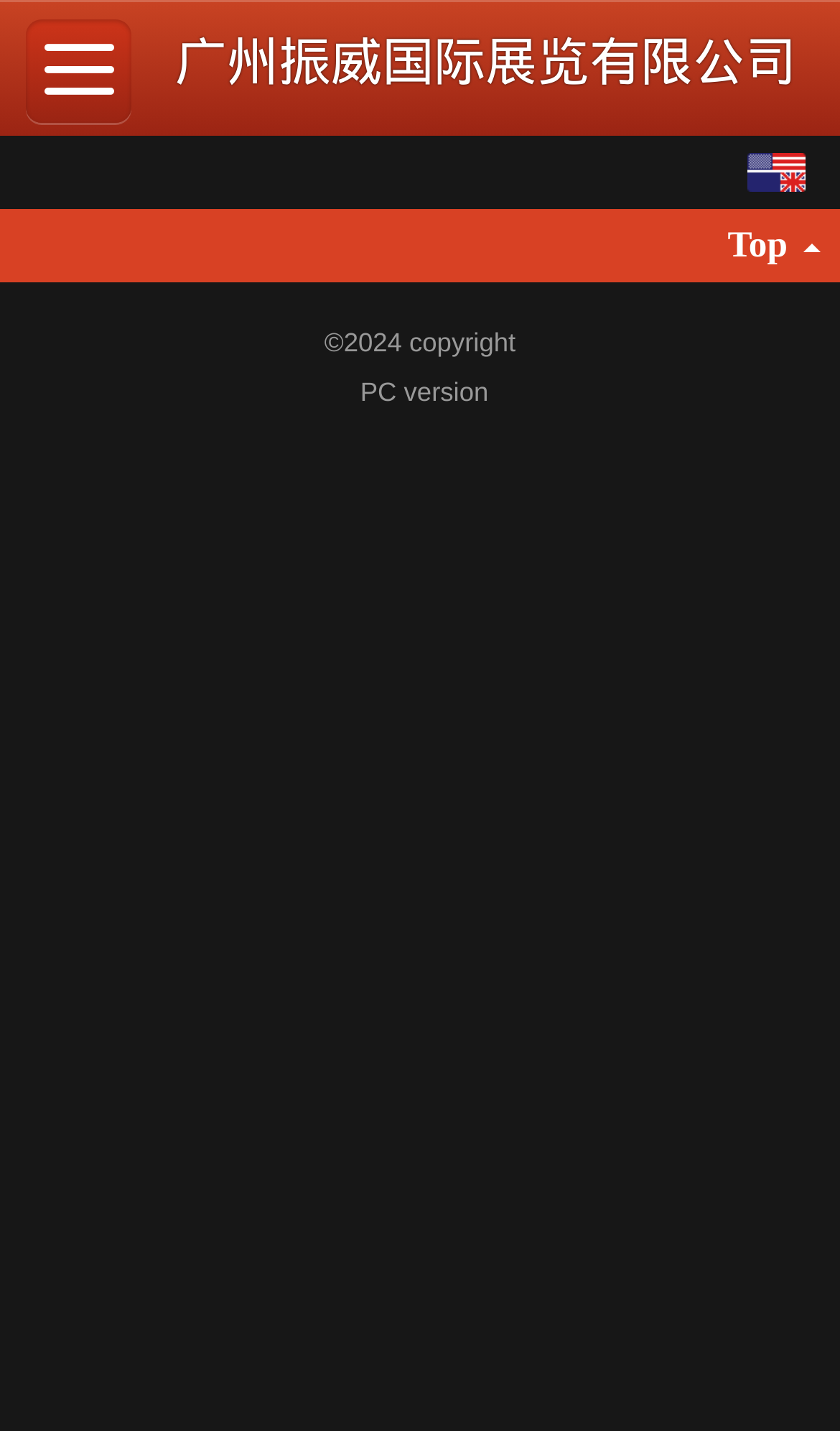Provide a brief response to the question below using one word or phrase:
What is the copyright year?

2024